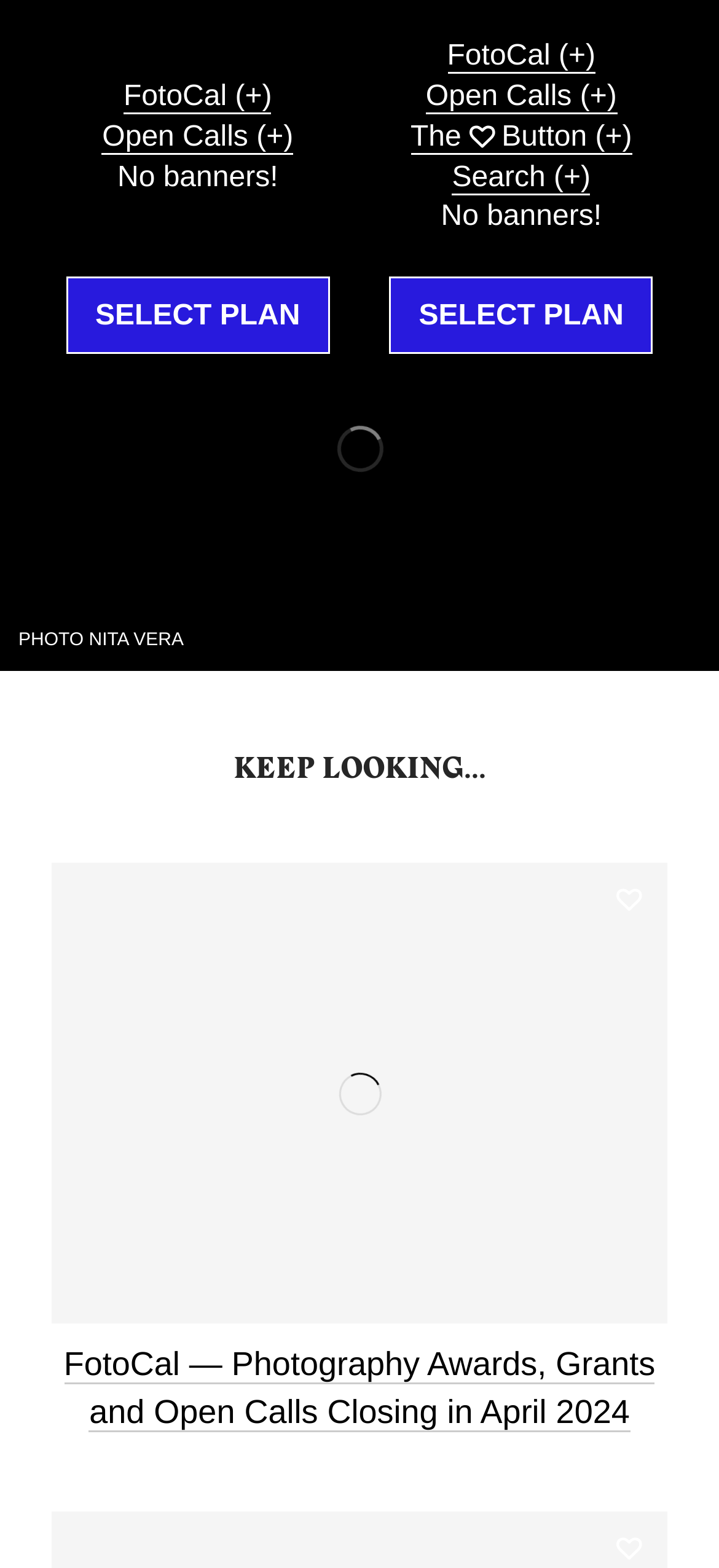Determine the bounding box for the HTML element described here: "Search (+)". The coordinates should be given as [left, top, right, bottom] with each number being a float between 0 and 1.

[0.629, 0.103, 0.821, 0.124]